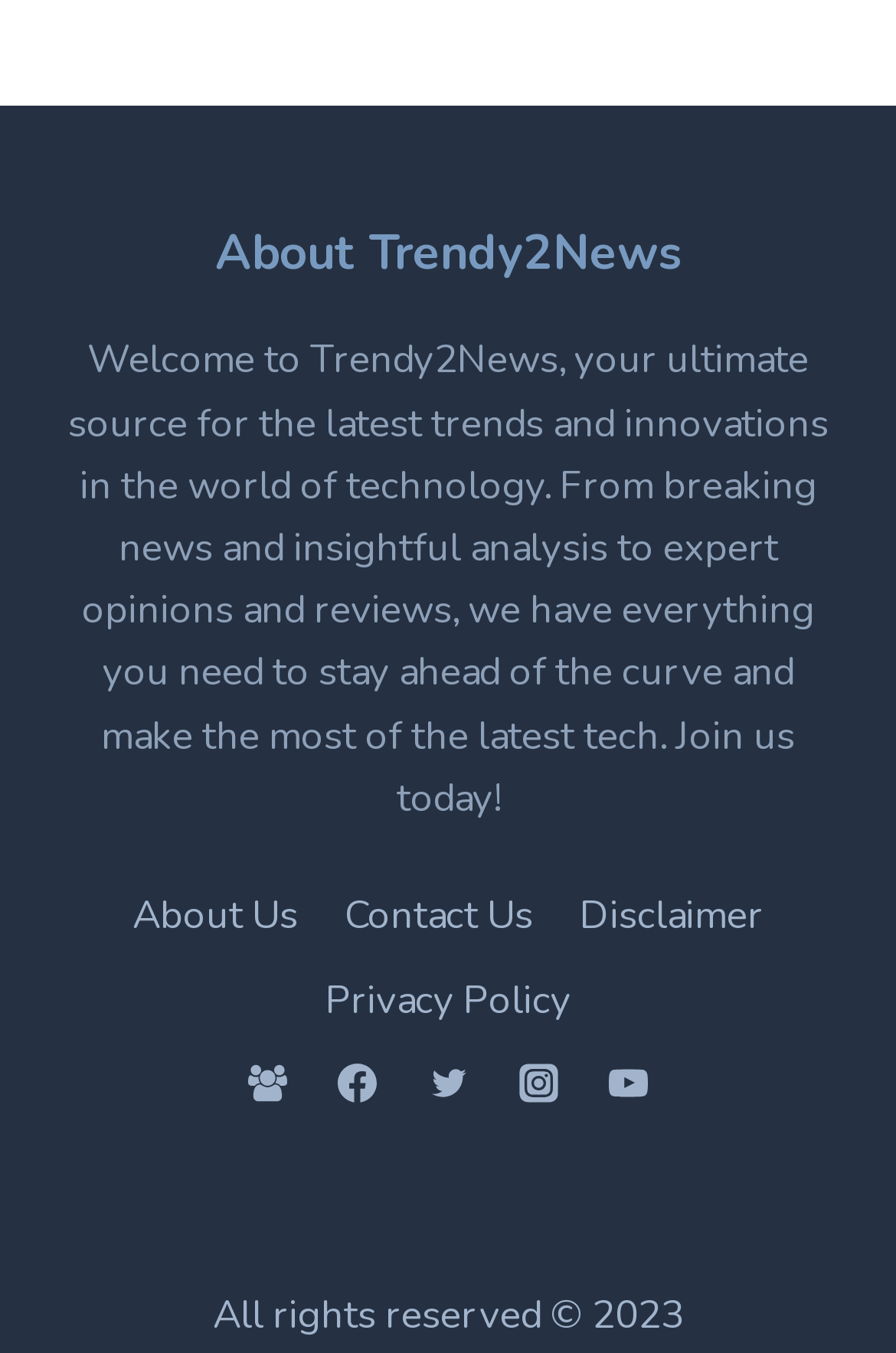What is the name of the navigation section?
Using the visual information, answer the question in a single word or phrase.

Footer Navigation